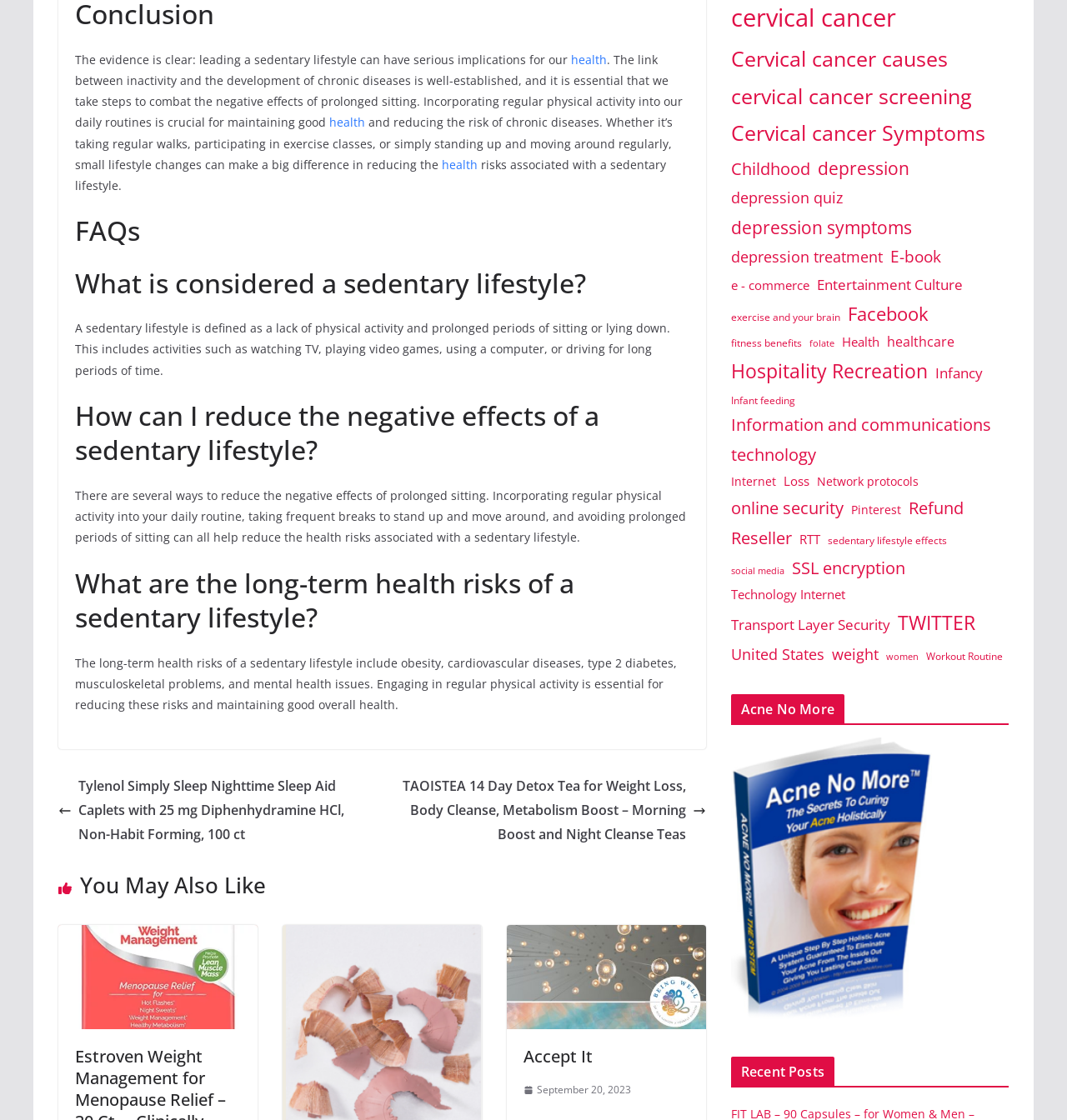Locate the bounding box coordinates of the clickable part needed for the task: "Read the 'FAQs' section".

[0.07, 0.191, 0.646, 0.222]